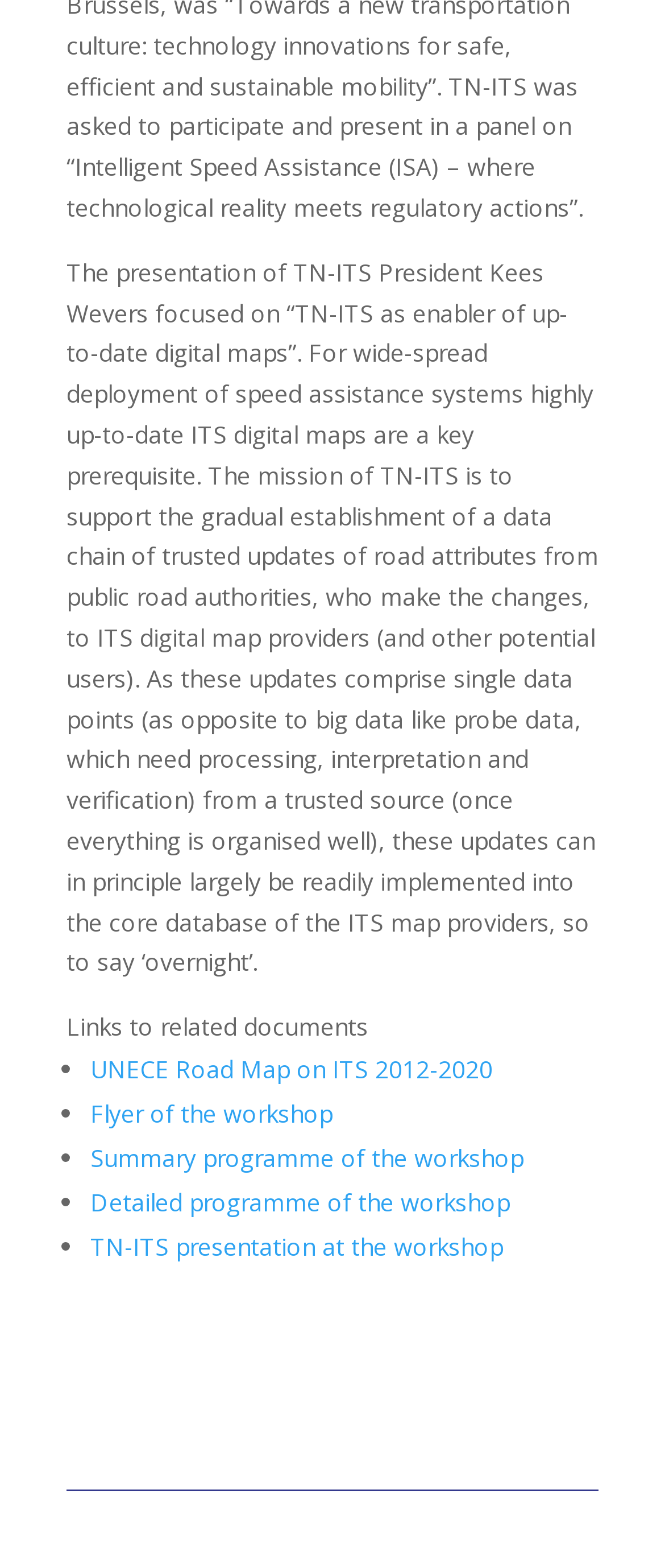How many links are provided?
Answer the question with a single word or phrase by looking at the picture.

5